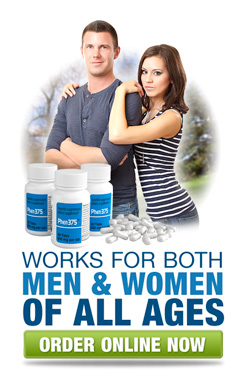Give a short answer to this question using one word or a phrase:
What is the call-to-action in the advertisement?

ORDER ONLINE NOW